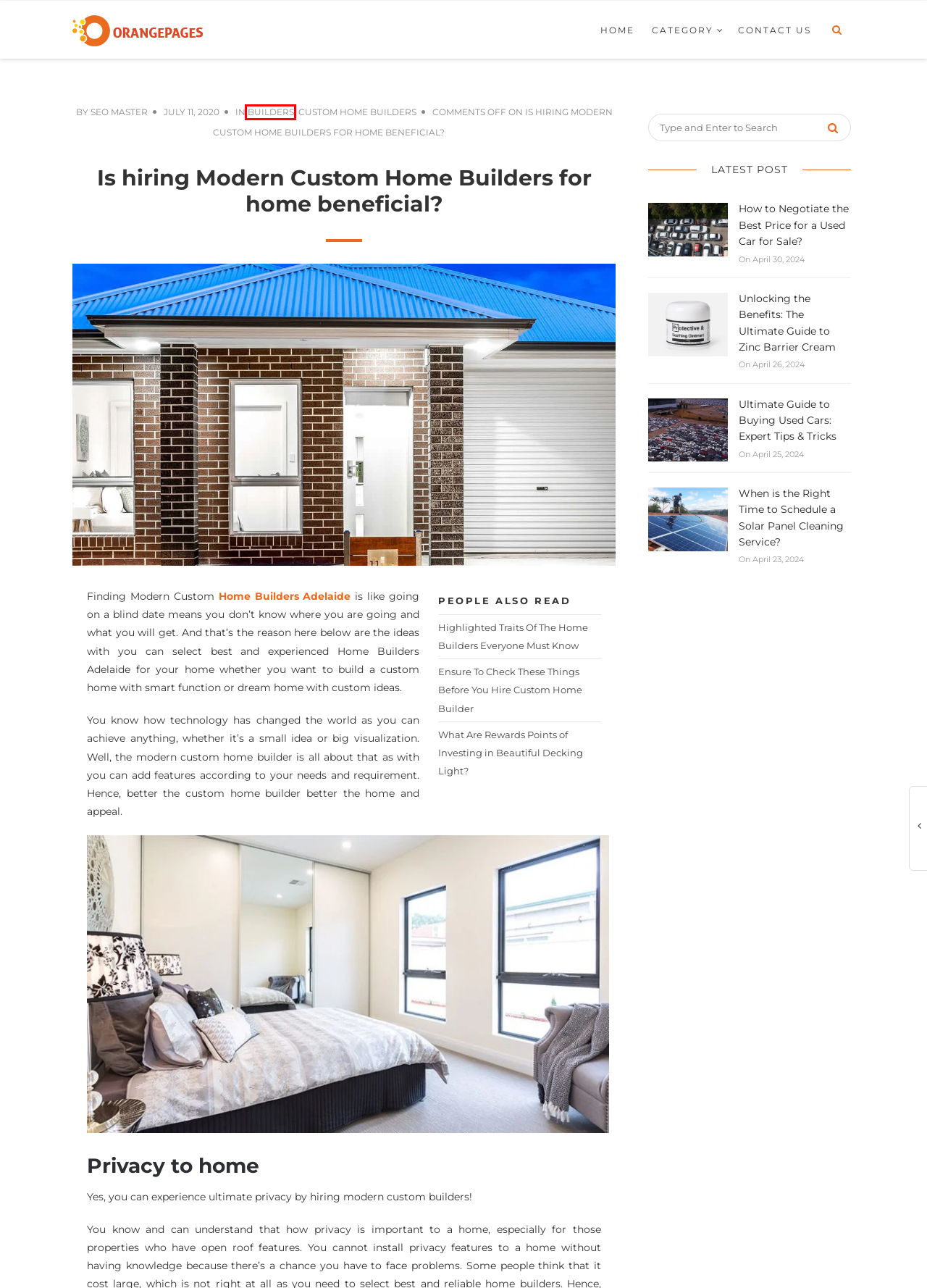After examining the screenshot of a webpage with a red bounding box, choose the most accurate webpage description that corresponds to the new page after clicking the element inside the red box. Here are the candidates:
A. Builders Archives - Orange Pages
B. Highlighted Traits Of The Home Builders Everyone Must Know - Orange Pages
C. Custom Home Builders Adelaide | New House Builders
D. Orange Pages - An Australian Blog with Daily Tips and Trending Information
E. How to Negotiate the Best Price for a Used Car for Sale? - Orange Pages
F. Contact Us - Orange Pages
G. What Are Rewards Points of Investing in Beautiful Decking Light? - Orange Pages
H. Unlocking the Benefits: The Ultimate Guide to Zinc Barrier Cream

A